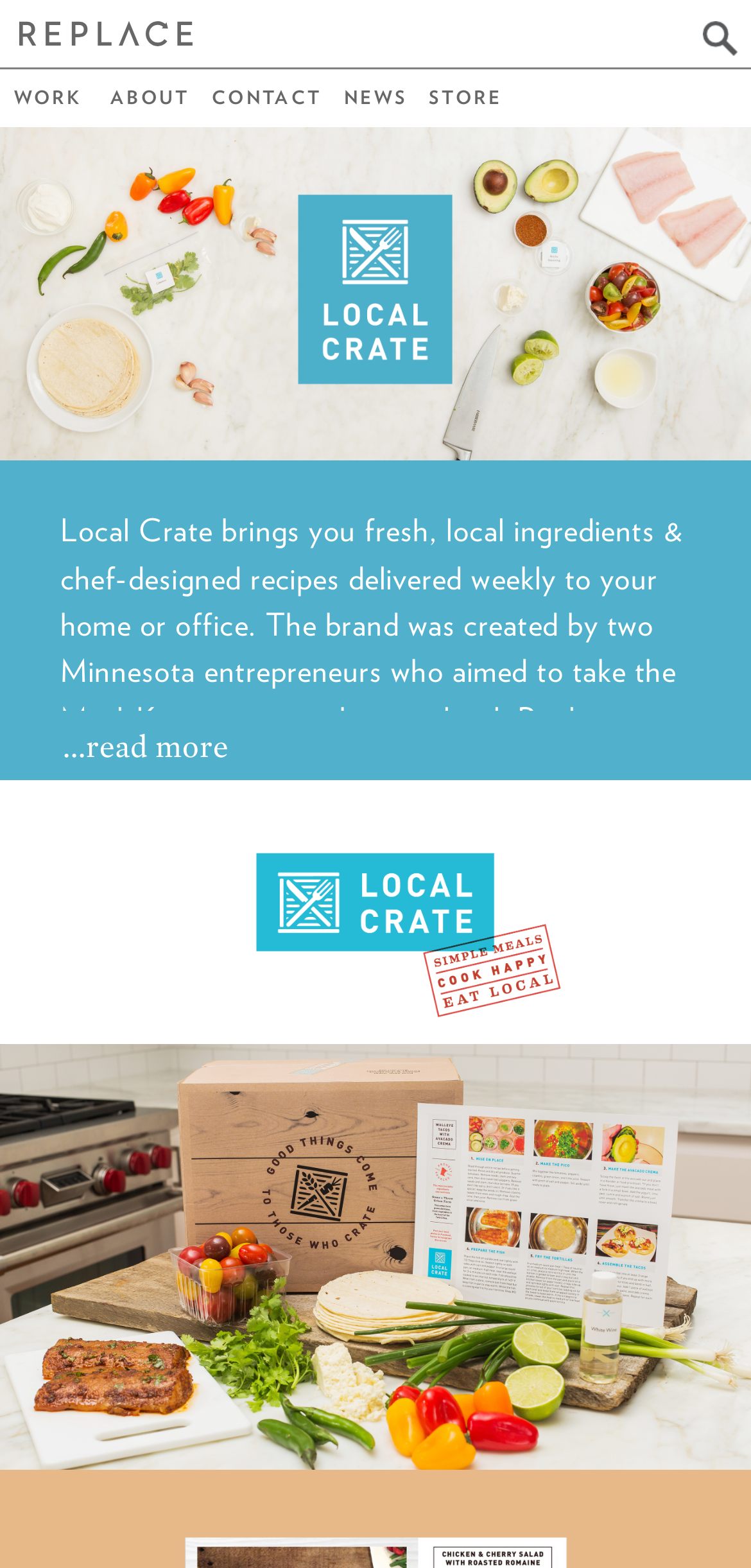Please answer the following question using a single word or phrase: 
How many links are in the top navigation bar?

4